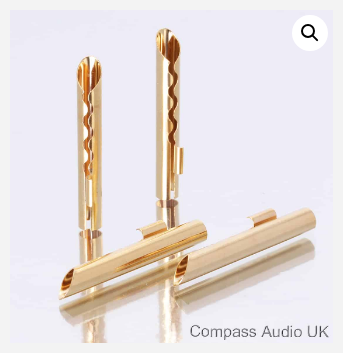Elaborate on all the key elements and details present in the image.

This image showcases a set of four Hollow Z-type 4mm banana plugs, which are audio connectors perfectly designed for secure connections in audio systems. The connectors are presented with a sleek golden finish, enhancing both their aesthetic appeal and functionality. The two standing plugs are designed with a zigzag grip for easy insertion and removal, while the two lying down demonstrate their streamlined structure. These components are ideal for audio enthusiasts looking to improve their connection reliability. The image is credited to Compass Audio UK, highlighting their commitment to quality audio accessories.